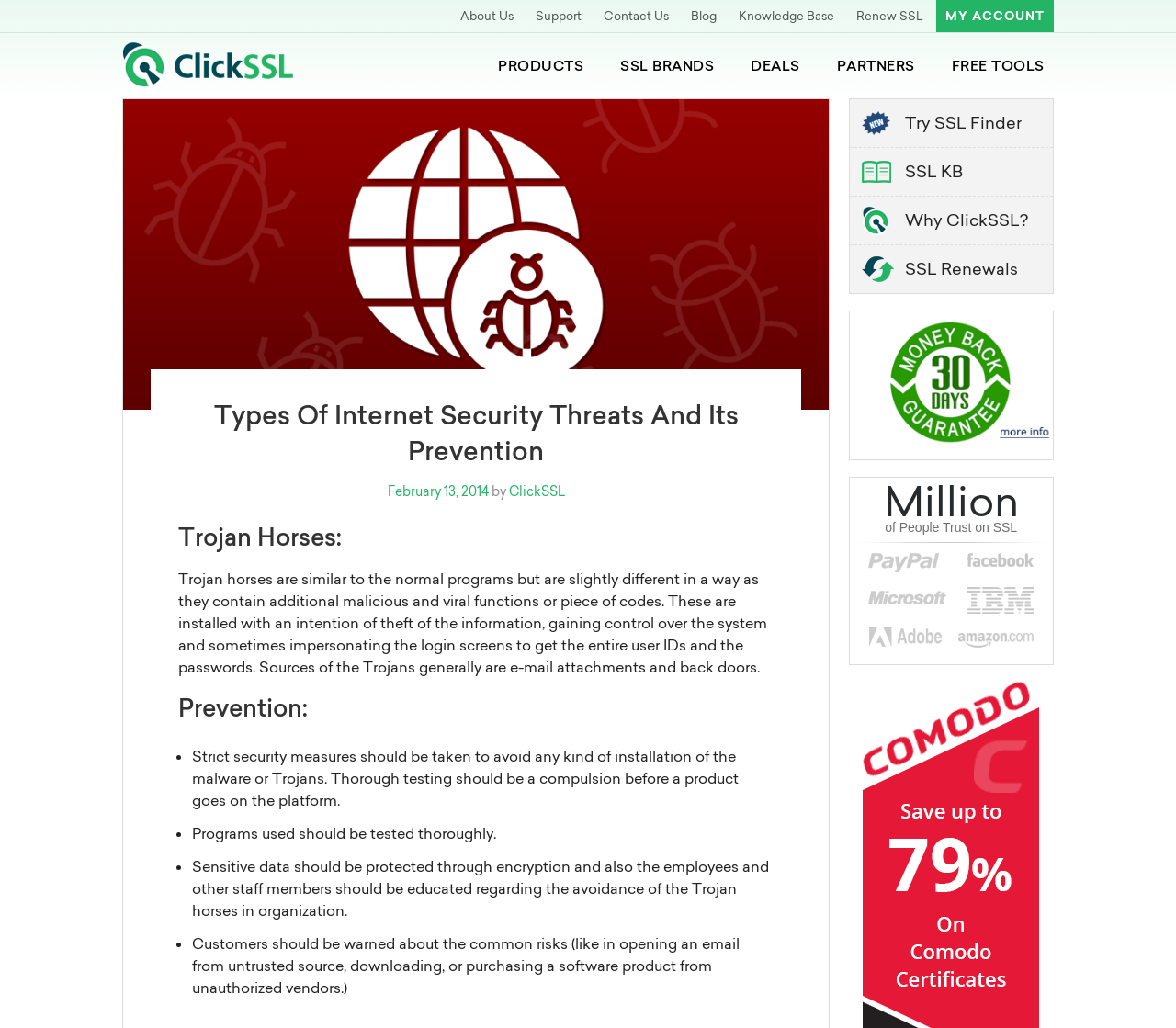What is the purpose of Trojan horses?
Based on the image, please offer an in-depth response to the question.

According to the webpage, Trojan horses are similar to normal programs but contain additional malicious and viral functions or codes. They are installed with the intention of theft of information, gaining control over the system, and sometimes impersonating login screens to get user IDs and passwords.